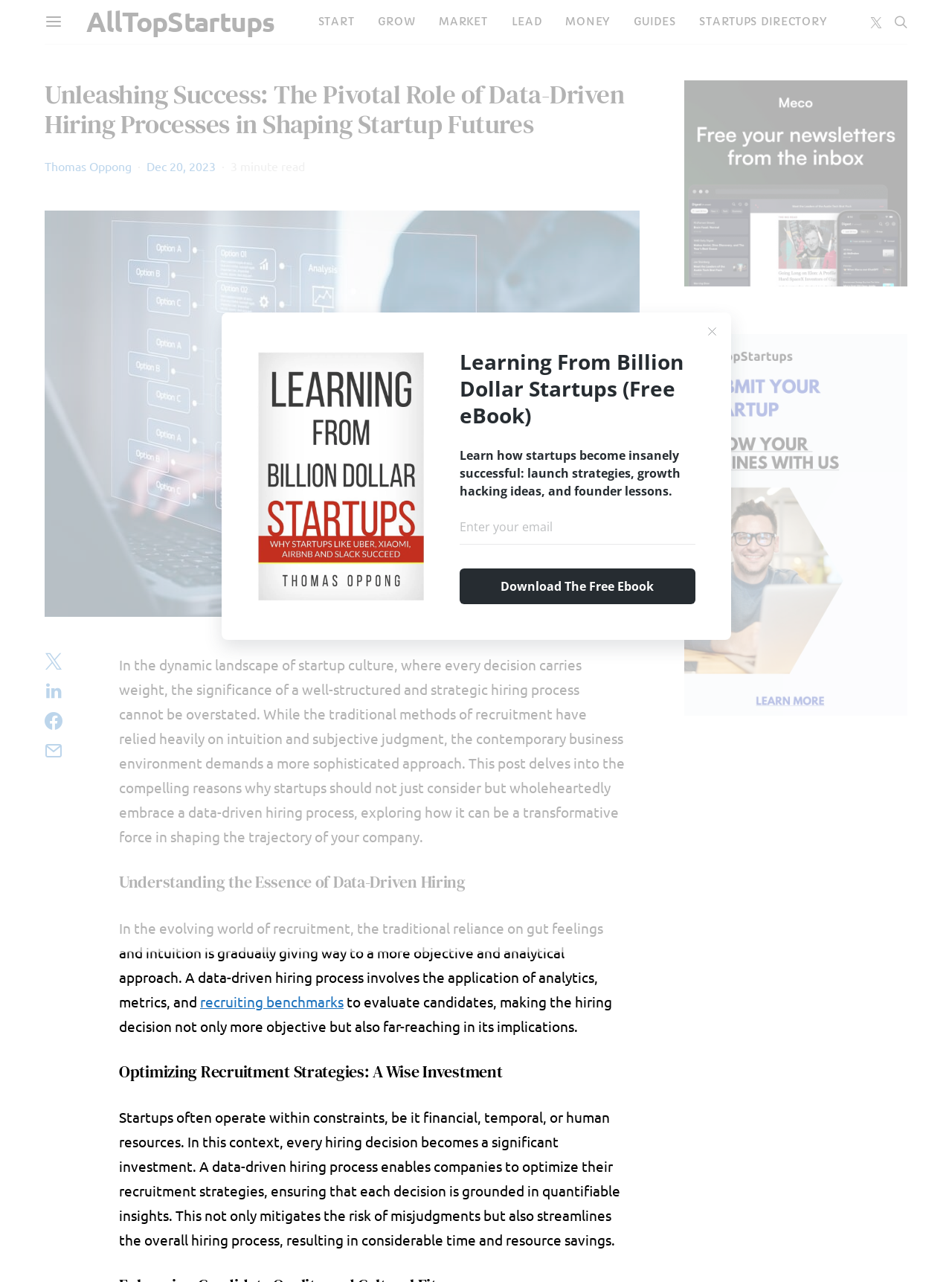Locate the bounding box coordinates of the area you need to click to fulfill this instruction: 'Click the START link'. The coordinates must be in the form of four float numbers ranging from 0 to 1: [left, top, right, bottom].

[0.334, 0.0, 0.372, 0.034]